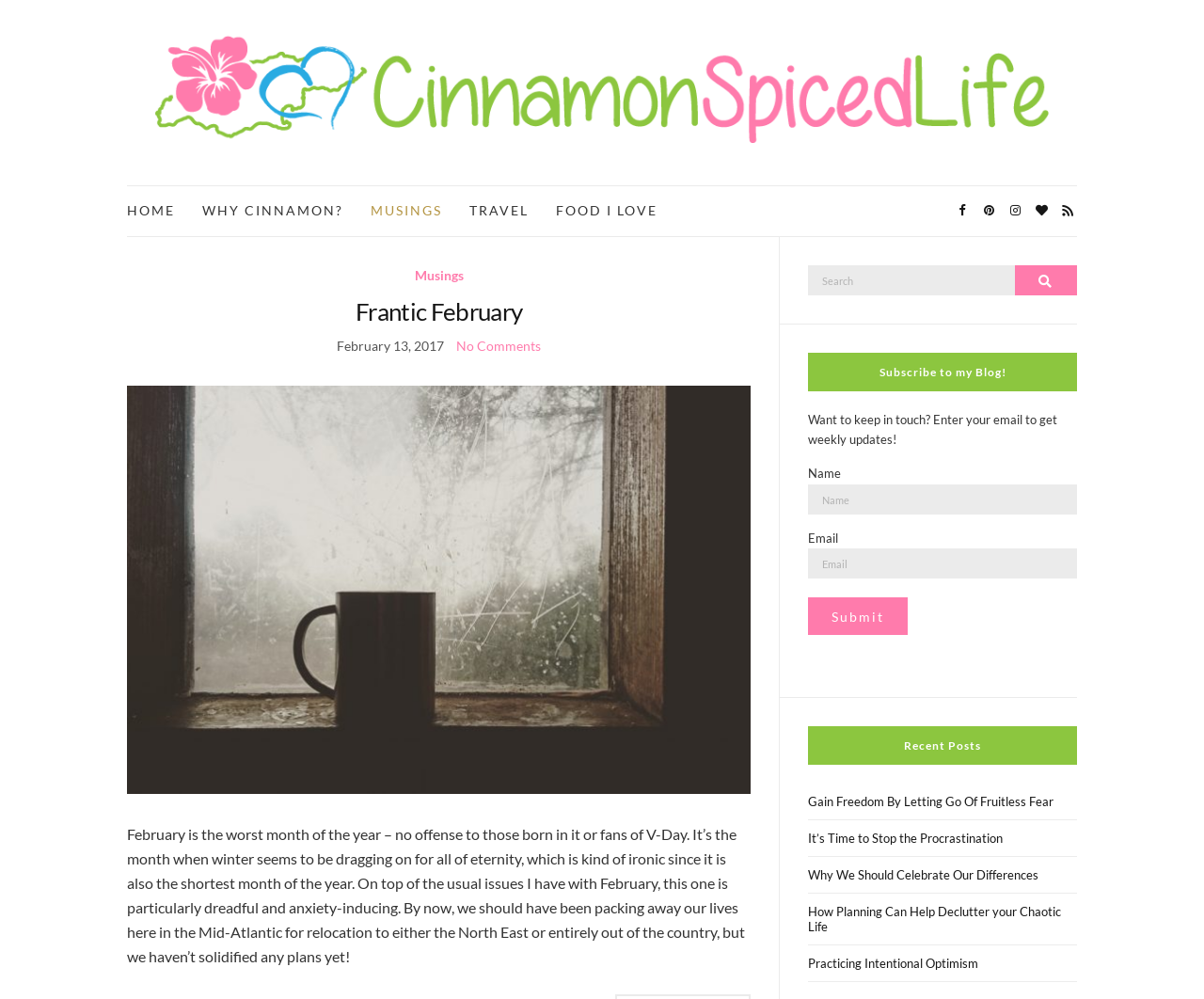Identify the bounding box coordinates of the area that should be clicked in order to complete the given instruction: "Read the post 'Frantic February'". The bounding box coordinates should be four float numbers between 0 and 1, i.e., [left, top, right, bottom].

[0.295, 0.297, 0.434, 0.327]